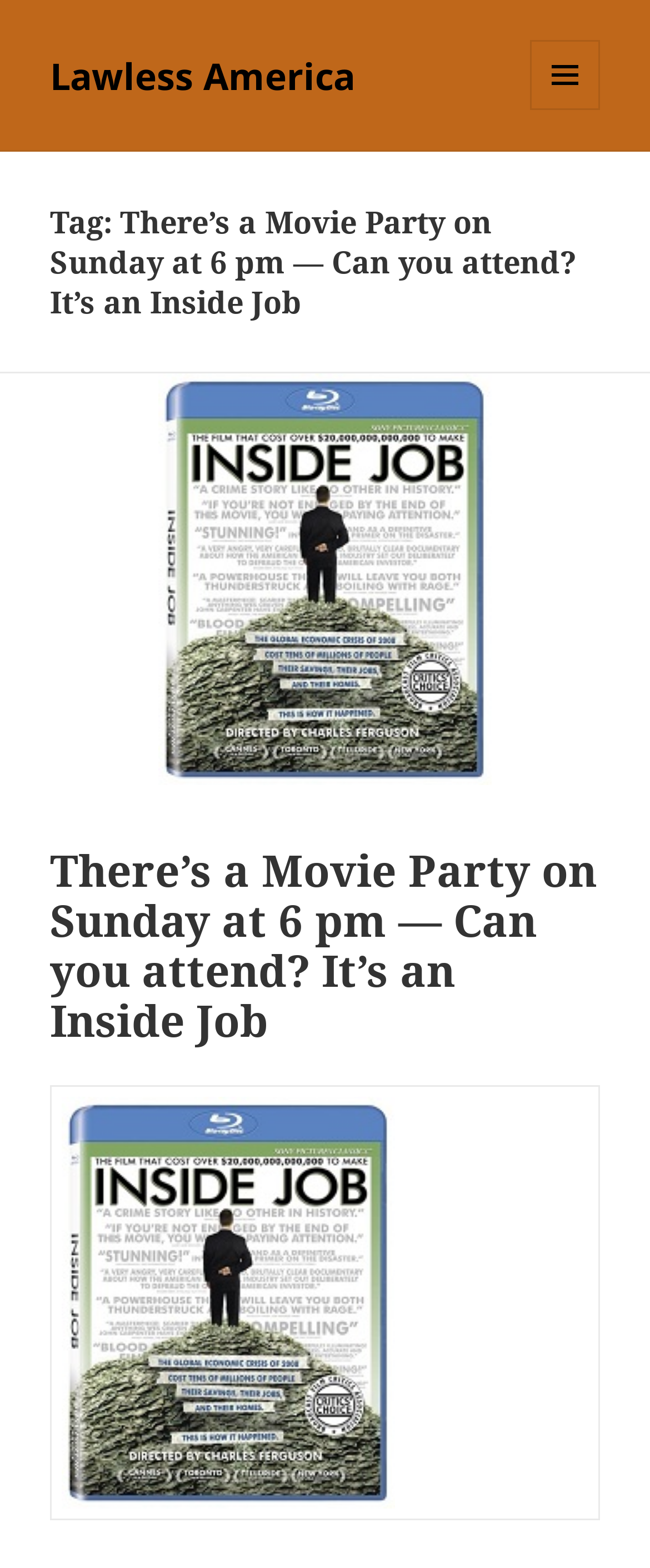What is the purpose of the button with the menu icon?
Using the details from the image, give an elaborate explanation to answer the question.

The button with the menu icon is described as ' MENU AND WIDGETS', which suggests that its purpose is to open the menu and widgets section of the webpage.